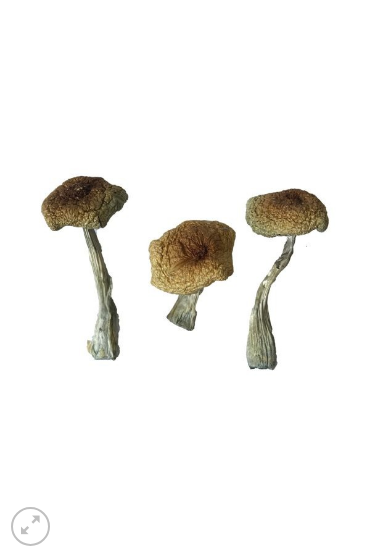Please provide a comprehensive response to the question based on the details in the image: What is the background color of the image?

The caption states that the mushrooms are presented against a 'simple, unobtrusive white background', indicating that the background color of the image is white.